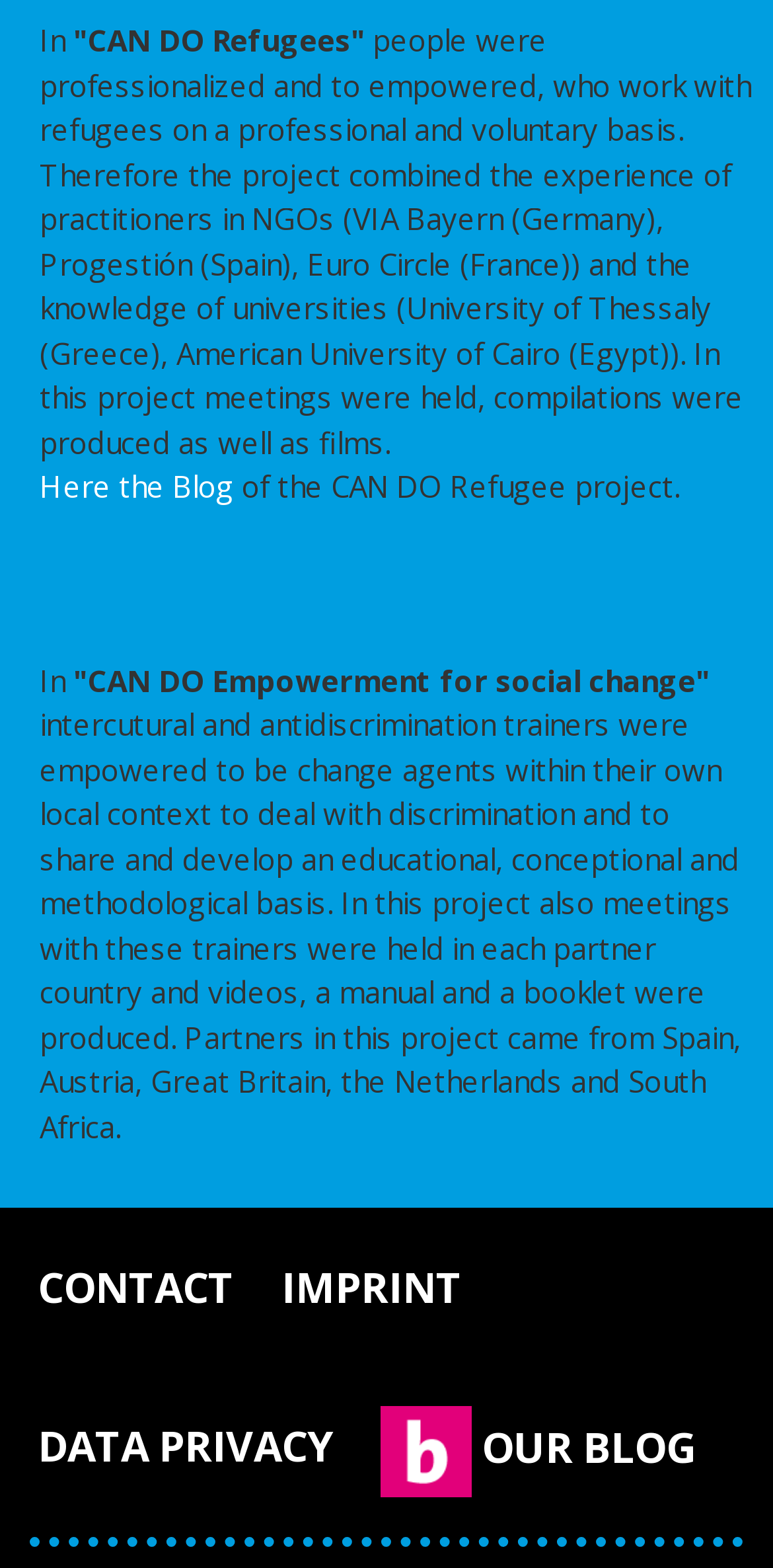Find the bounding box coordinates of the UI element according to this description: "Follow".

None